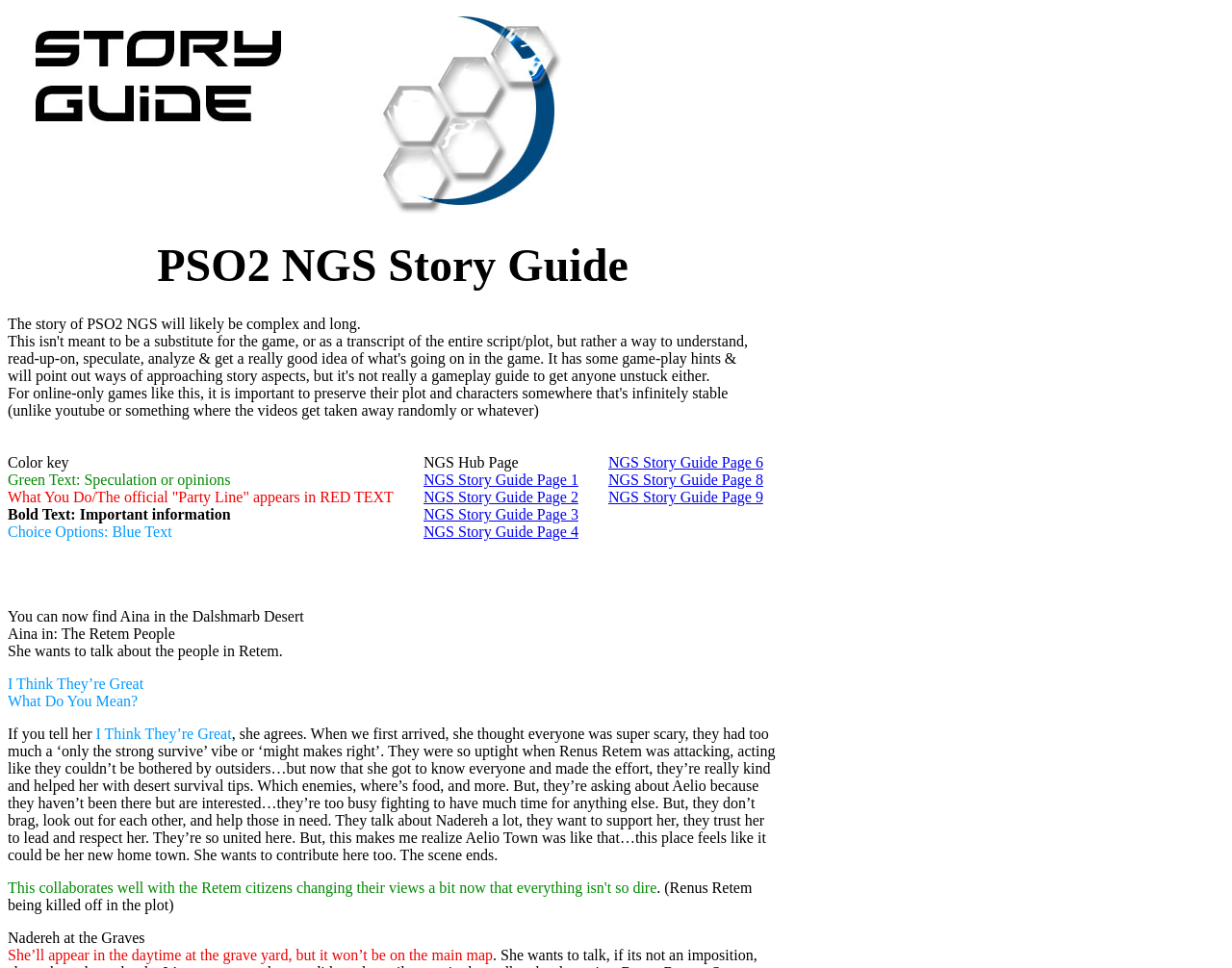Based on the visual content of the image, answer the question thoroughly: What is the purpose of this story guide?

Based on the text in the third row of the table, it is clear that this story guide is not meant to be a substitute for the game or a transcript of the entire script, but rather a way to understand, read up on, speculate, analyze, and get a good idea of what's going on in the game.